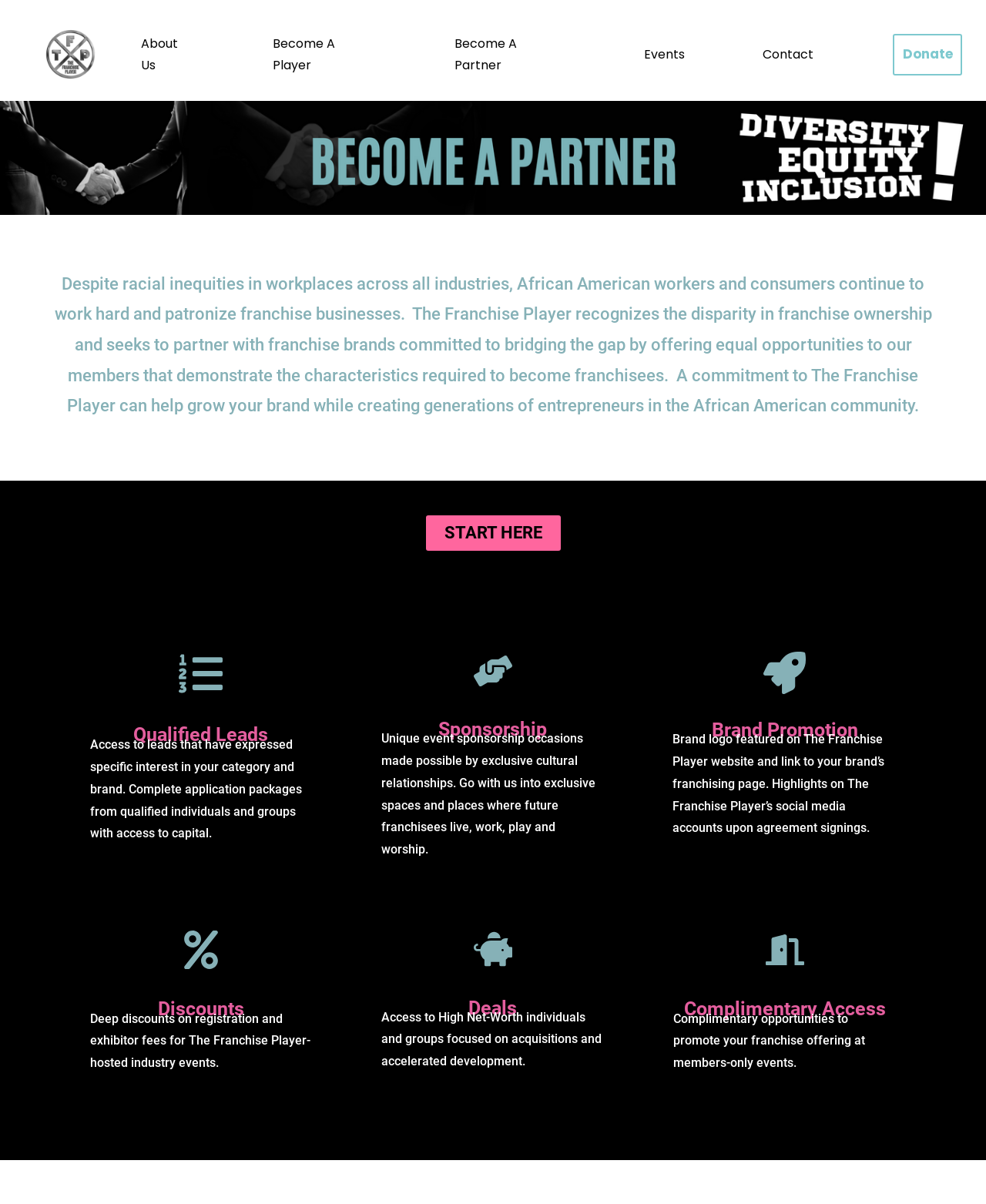Illustrate the webpage's structure and main components comprehensively.

The webpage is about "Become A Partner – The Franchise Player", a platform that aims to bridge the gap in franchise ownership and provide equal opportunities to African American entrepreneurs. 

At the top left corner, there is a figure with a linked image. Below it, there is a navigation bar with links to "About Us", "Become A Player", "Become A Partner", "Events", and "Contact". On the top right corner, there is a "Donate" link.

The main content of the webpage is divided into several sections. The first section describes the racial inequities in workplaces and how African American workers and consumers continue to work hard and patronize franchise businesses. It then introduces The Franchise Player, which recognizes the disparity in franchise ownership and seeks to partner with franchise brands committed to bridging the gap.

The second section explains how The Franchise Player can help grow a brand while creating generations of entrepreneurs in the African American community. There is a "START HERE" link in the middle of this section.

The third section is divided into four parts, each with a heading: "Qualified Leads", "Sponsorship", "Brand Promotion", and "Discounts". Each part describes the benefits of partnering with The Franchise Player, including access to qualified leads, unique event sponsorship opportunities, brand promotion, and discounts on registration and exhibitor fees. 

The fourth section is also divided into four parts, each with a heading: "Deals", "Complimentary Access", and two more "Discounts" sections. Each part describes additional benefits of partnering with The Franchise Player, including access to high net-worth individuals and groups, complimentary opportunities to promote franchise offerings, and more discounts.